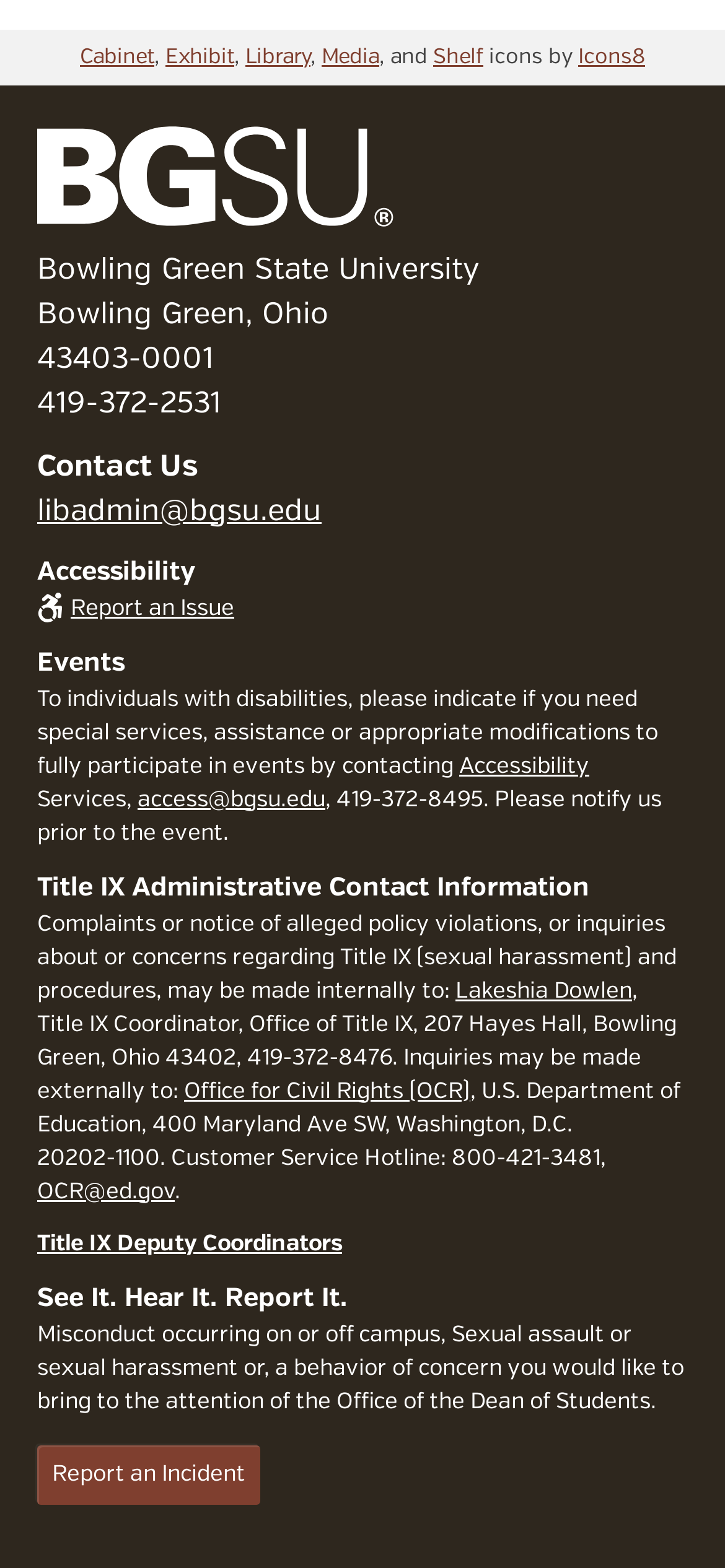Please find the bounding box coordinates of the element that must be clicked to perform the given instruction: "Contact Us". The coordinates should be four float numbers from 0 to 1, i.e., [left, top, right, bottom].

[0.051, 0.287, 0.274, 0.307]